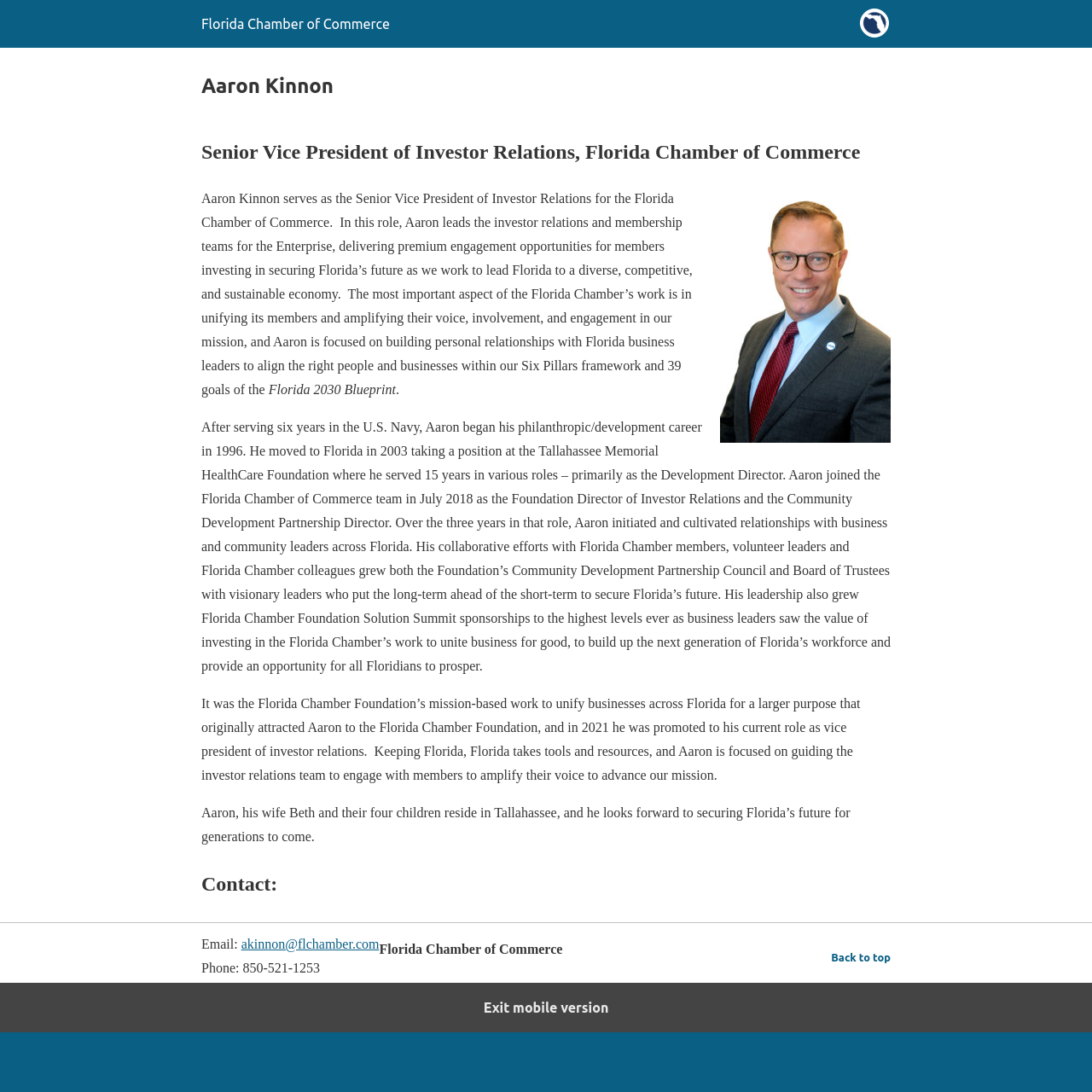What is Aaron Kinnon's current role?
Make sure to answer the question with a detailed and comprehensive explanation.

I found this answer by looking at the heading 'Aaron Kinnon' and the subsequent text that describes his role as 'Senior Vice President of Investor Relations, Florida Chamber of Commerce'.